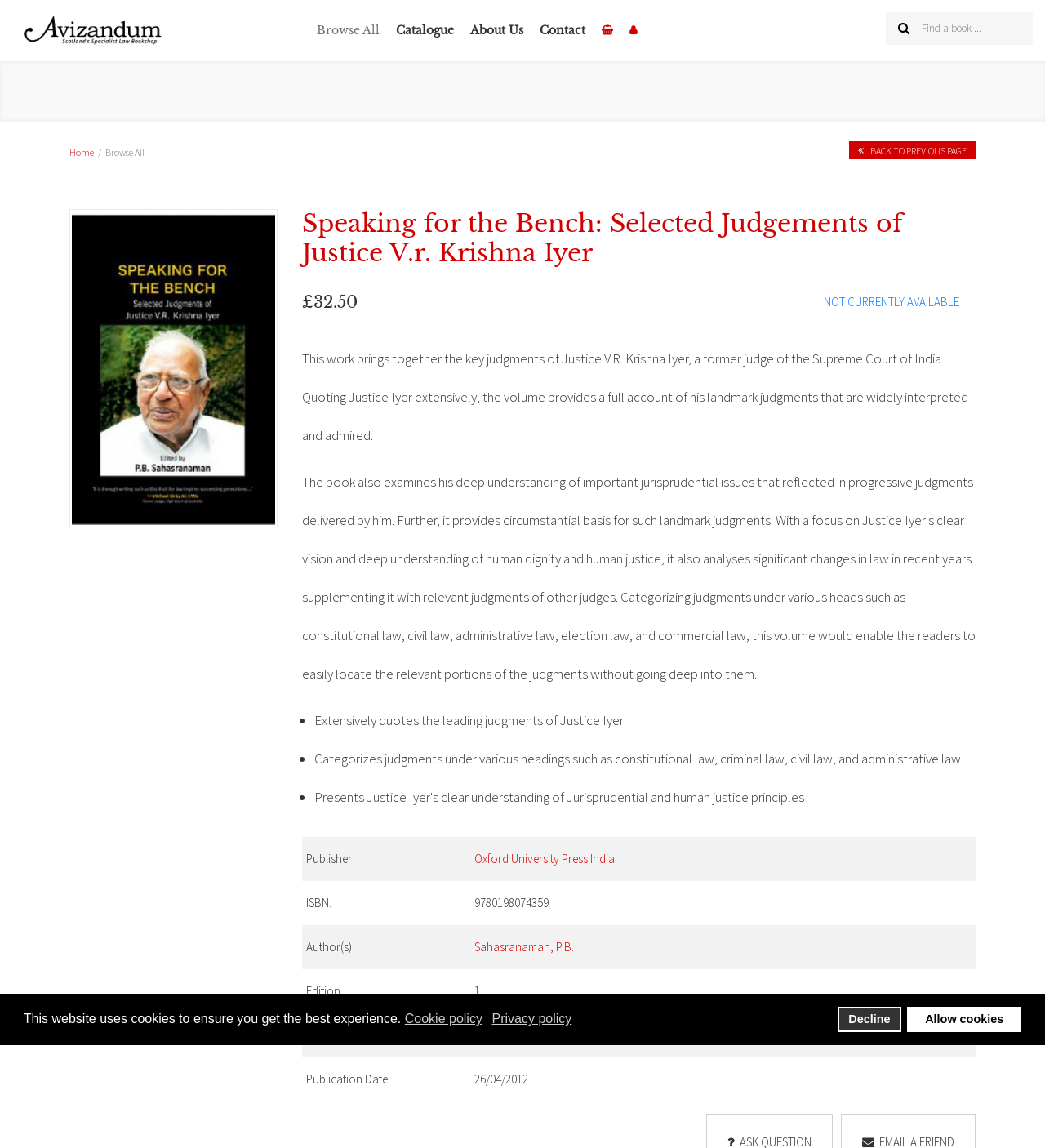Please mark the bounding box coordinates of the area that should be clicked to carry out the instruction: "View cart".

[0.568, 0.0, 0.594, 0.056]